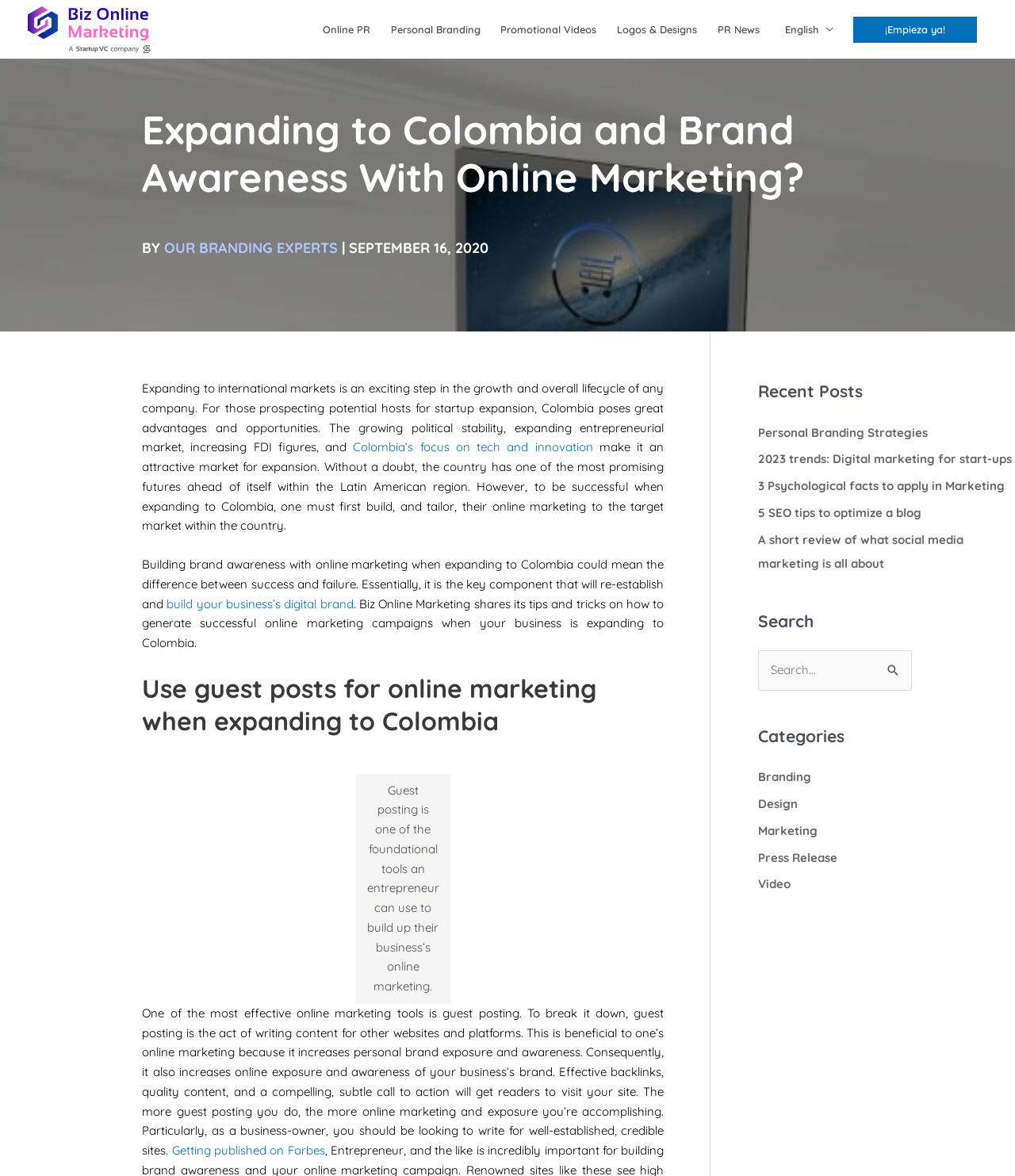Please identify the bounding box coordinates of the element's region that I should click in order to complete the following instruction: "Click on the '¡Empieza ya!' button". The bounding box coordinates consist of four float numbers between 0 and 1, i.e., [left, top, right, bottom].

[0.841, 0.014, 0.963, 0.036]